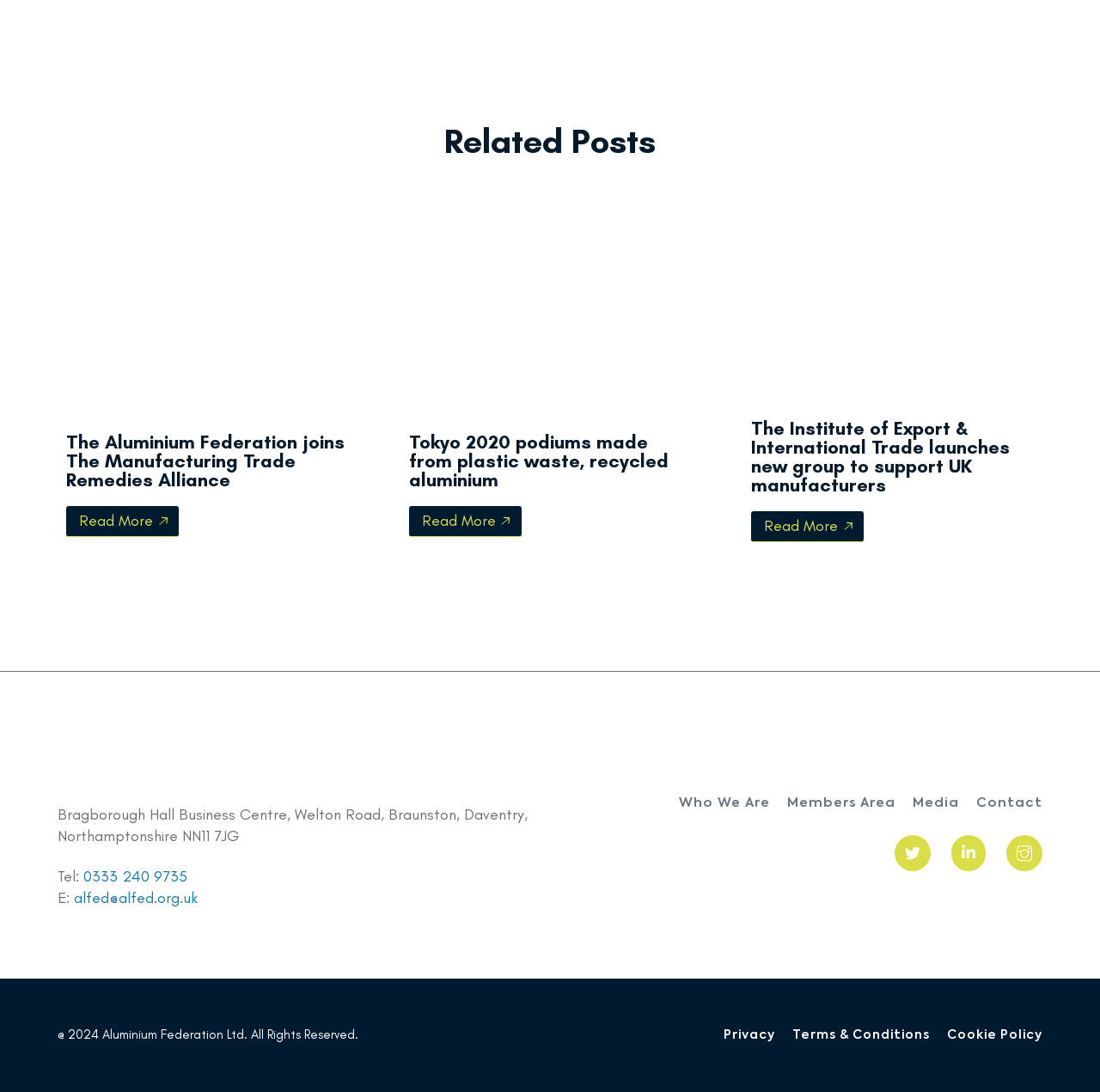What are the main sections available on the webpage?
Refer to the image and provide a thorough answer to the question.

I found the main sections by looking at the link elements with the bounding box coordinates [0.617, 0.713, 0.7, 0.757], [0.716, 0.713, 0.814, 0.757], [0.83, 0.713, 0.872, 0.757], and [0.887, 0.713, 0.948, 0.757] which contain the main section links.